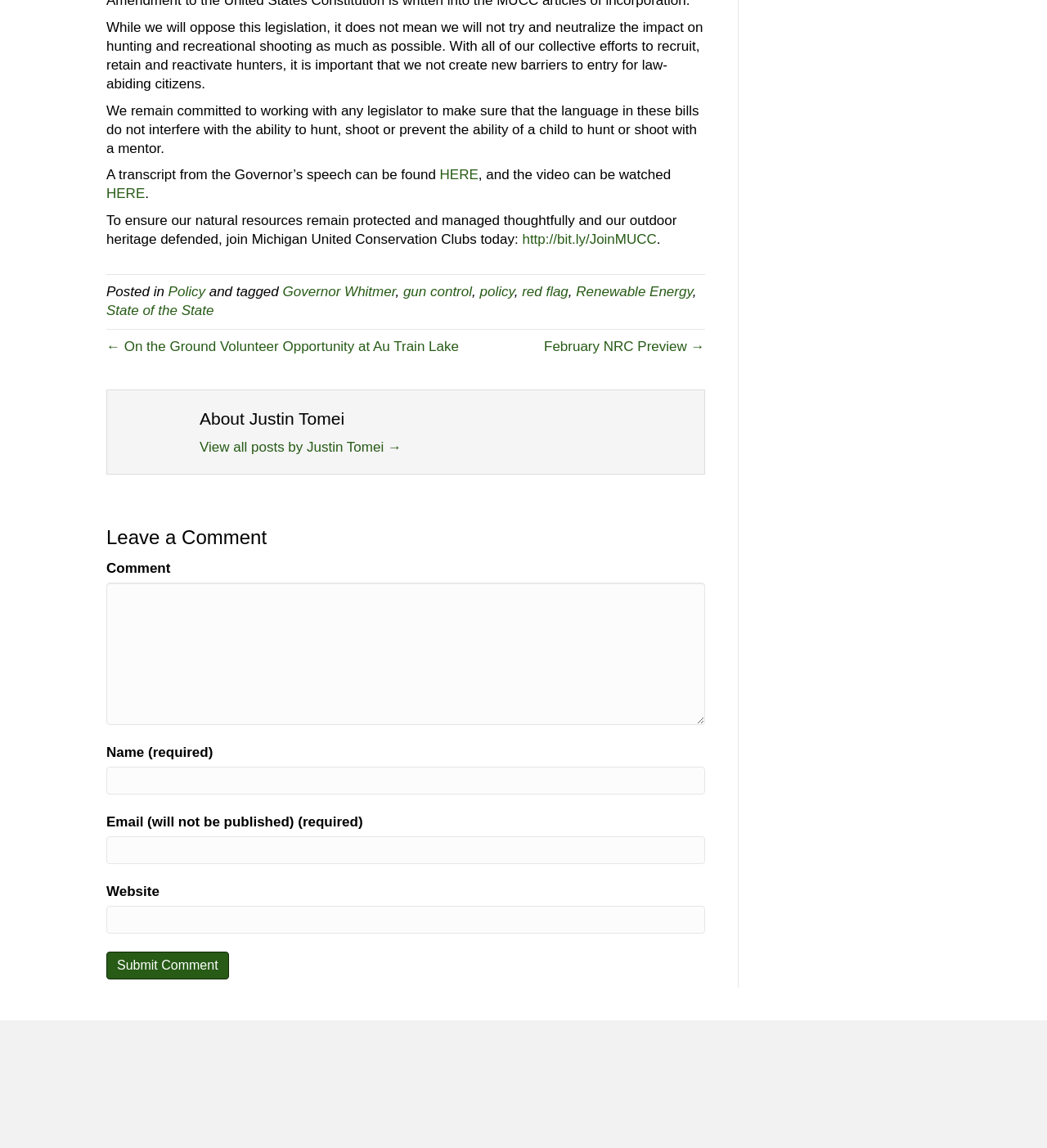Based on the element description: "gun control", identify the bounding box coordinates for this UI element. The coordinates must be four float numbers between 0 and 1, listed as [left, top, right, bottom].

[0.385, 0.247, 0.451, 0.261]